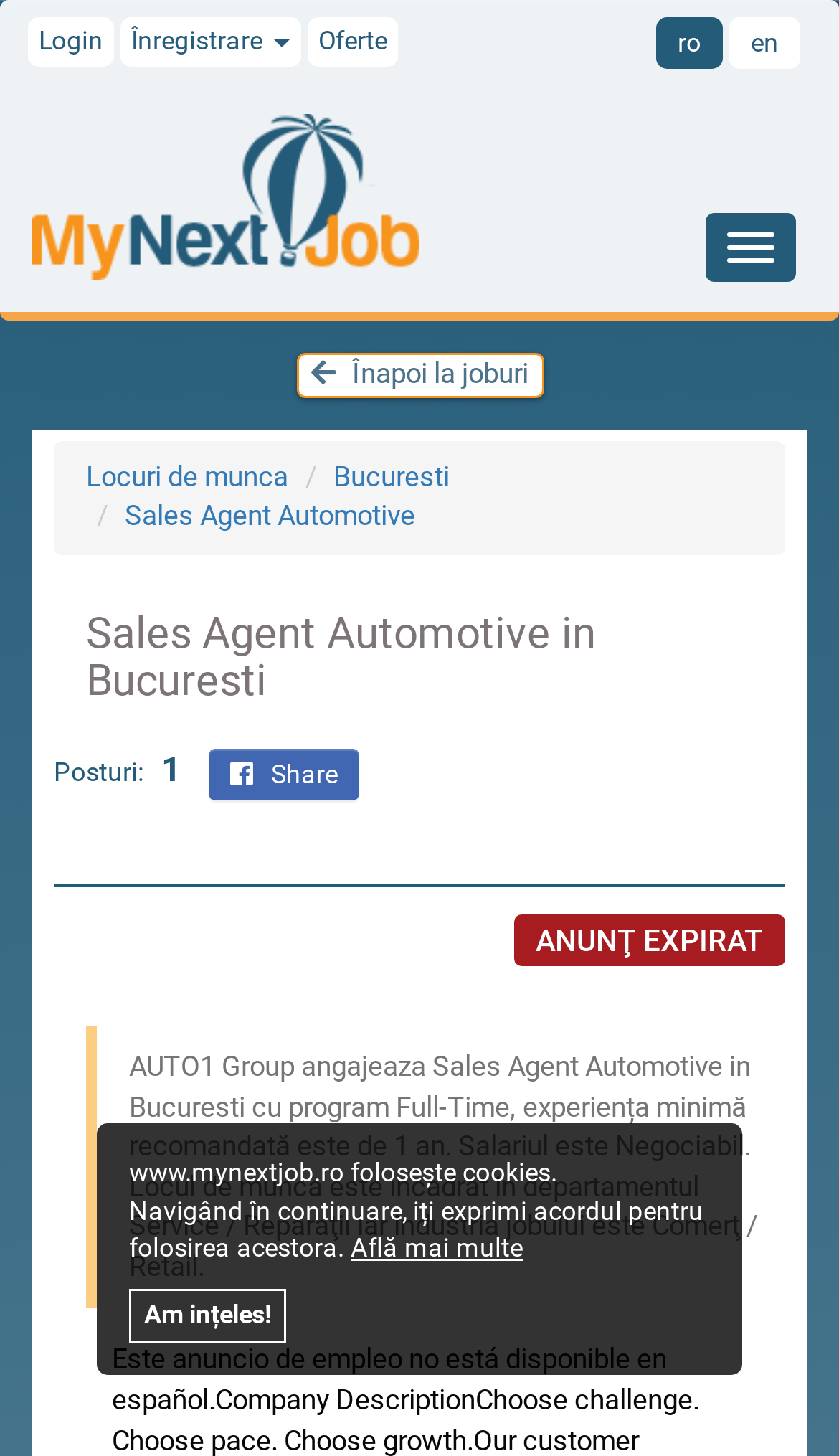Determine the bounding box coordinates of the UI element described by: "Înapoi la joburi".

[0.353, 0.242, 0.647, 0.273]